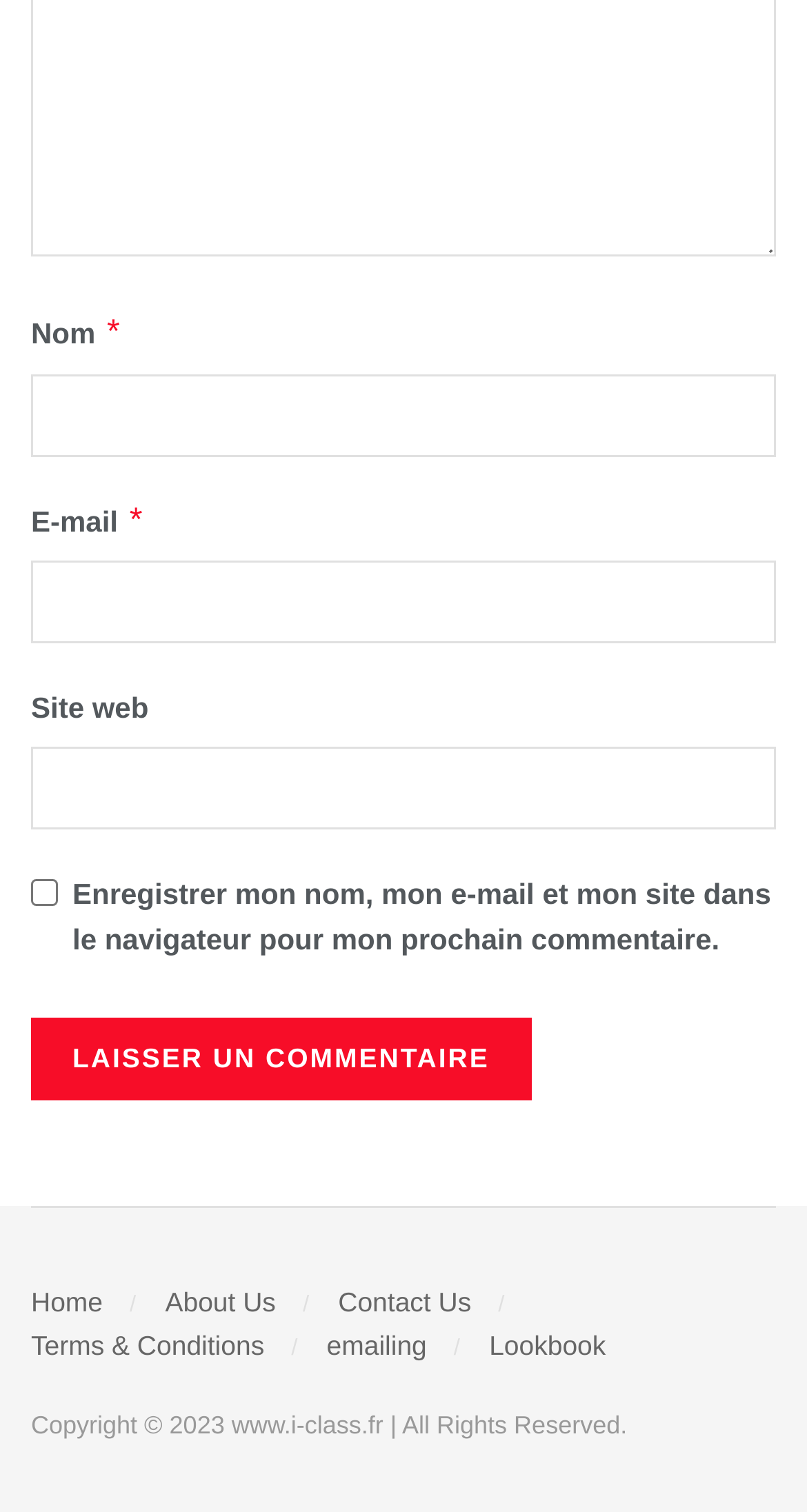Please identify the bounding box coordinates of the element I should click to complete this instruction: 'Input your email'. The coordinates should be given as four float numbers between 0 and 1, like this: [left, top, right, bottom].

[0.038, 0.371, 0.962, 0.426]